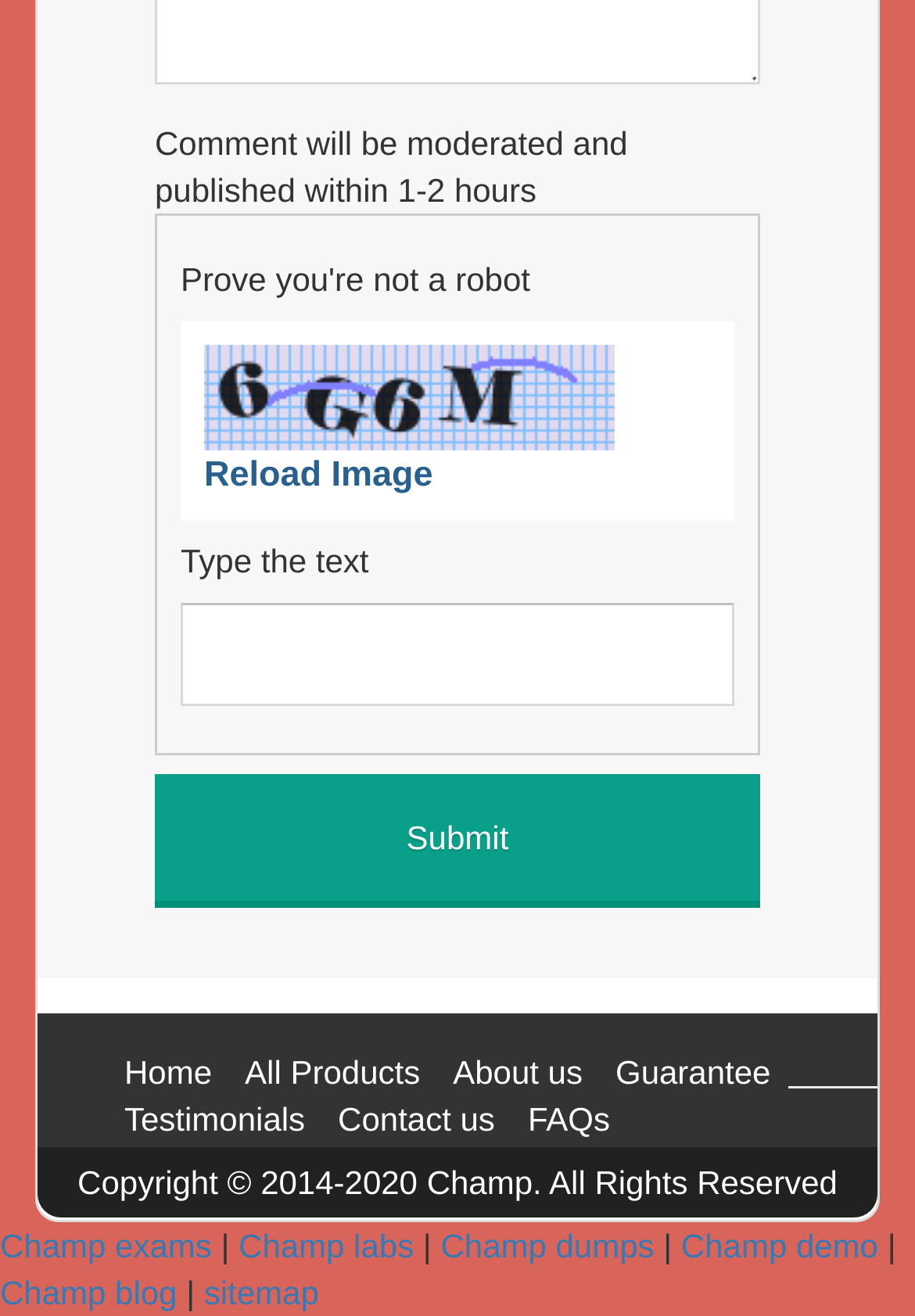Pinpoint the bounding box coordinates of the clickable area needed to execute the instruction: "Go to the home page". The coordinates should be specified as four float numbers between 0 and 1, i.e., [left, top, right, bottom].

[0.136, 0.8, 0.232, 0.829]